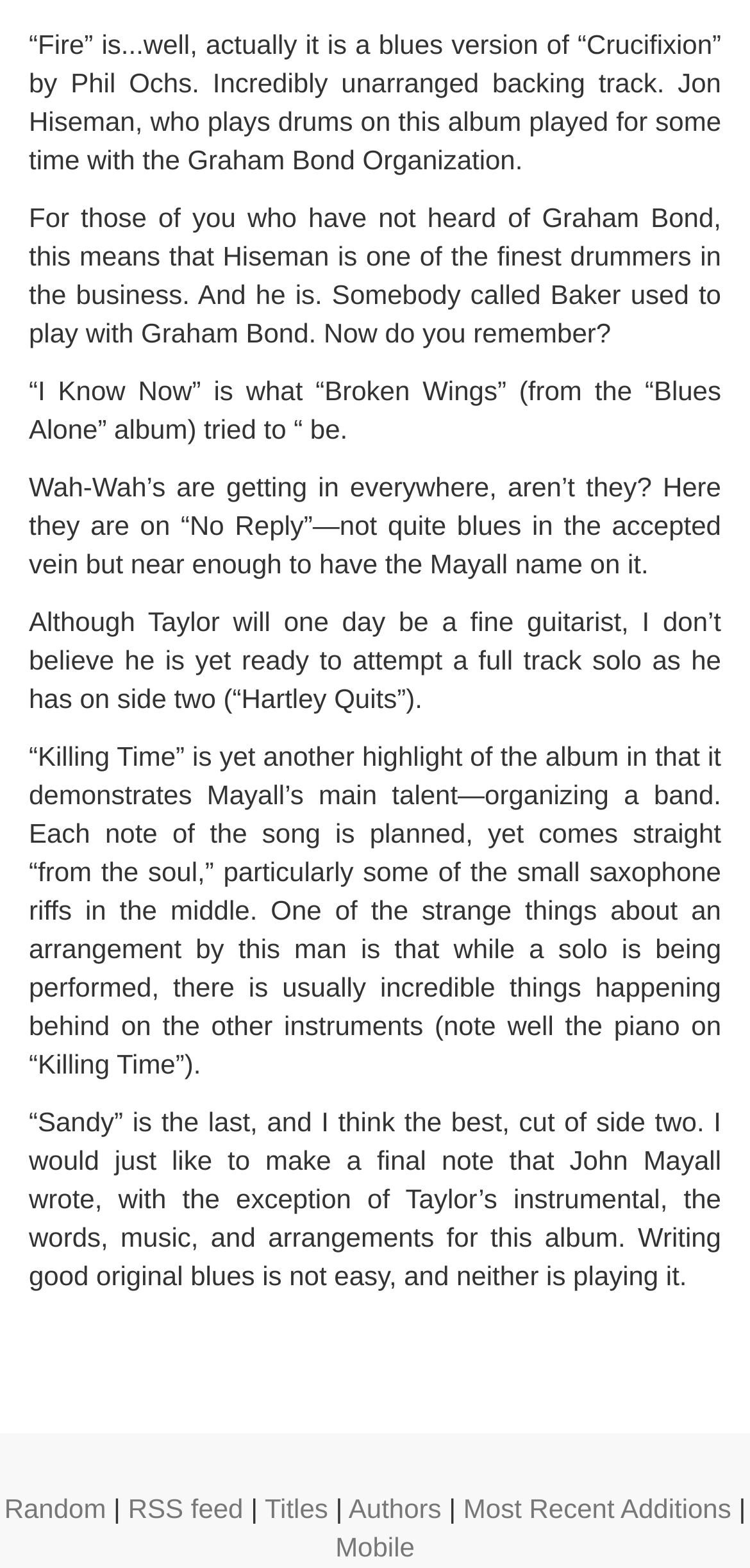Bounding box coordinates are specified in the format (top-left x, top-left y, bottom-right x, bottom-right y). All values are floating point numbers bounded between 0 and 1. Please provide the bounding box coordinate of the region this sentence describes: diet

None